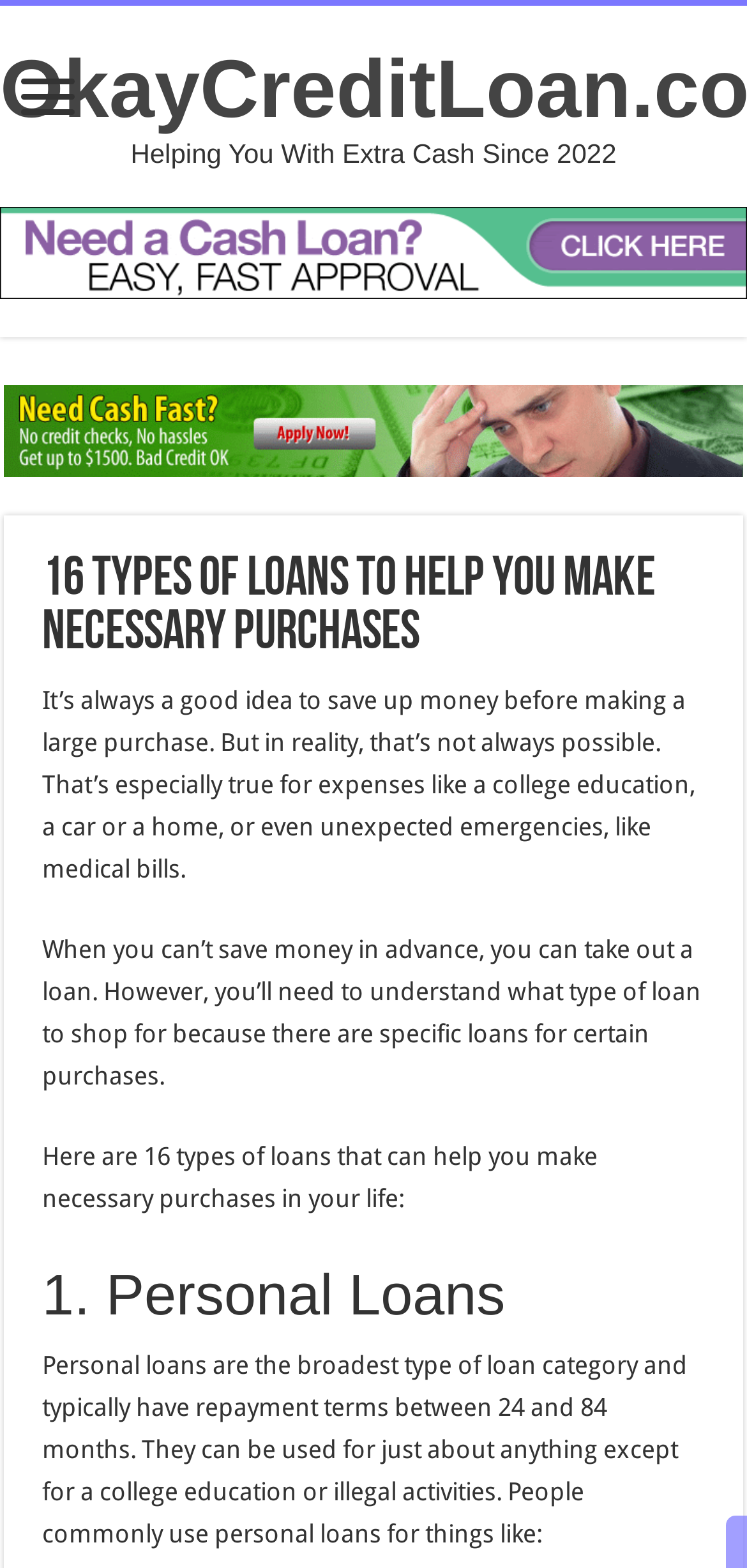Use a single word or phrase to respond to the question:
What is the repayment term for personal loans?

24 to 84 months